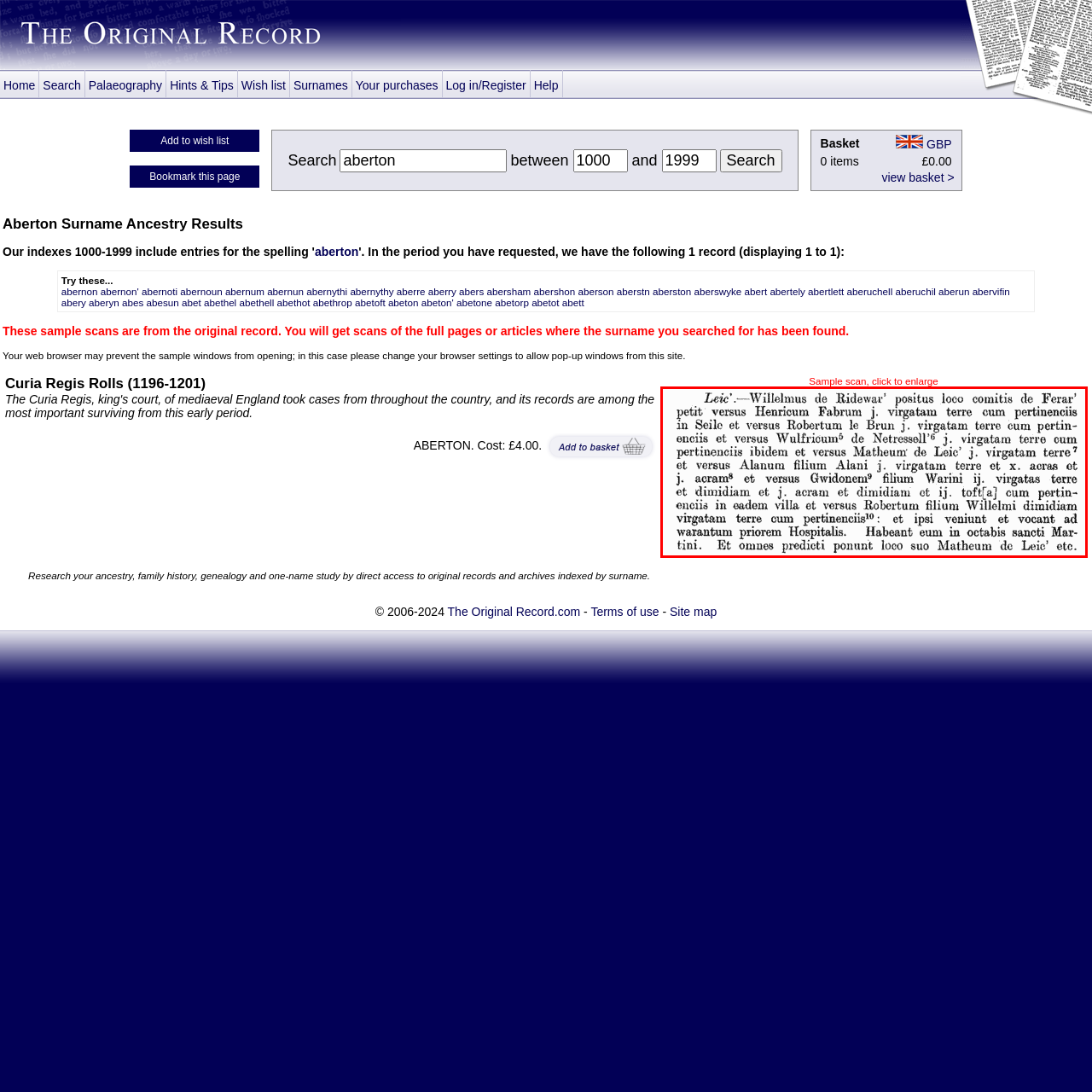Describe in detail the visual content enclosed by the red bounding box.

The image displays a historical document, likely a record or excerpt related to land ownership and lineage, centered around the names 'Willelmus de Ridewar' and 'Mathæum de Leic'. It includes references to various individuals and their land holdings, indicating a legal or genealogical context from possibly medieval England. The text is written in an older form of Latin, which is characteristic of such documents from this time period, reflecting the formal language of administration and legal matters. The mention of specific locations, such as 'Ferari', 'Seile', and 'Wulfric of Netressel', suggests a detailed account of property boundaries and familial relationships. This document likely serves as a valuable resource for researchers in genealogy, local history, or land tenure studies.